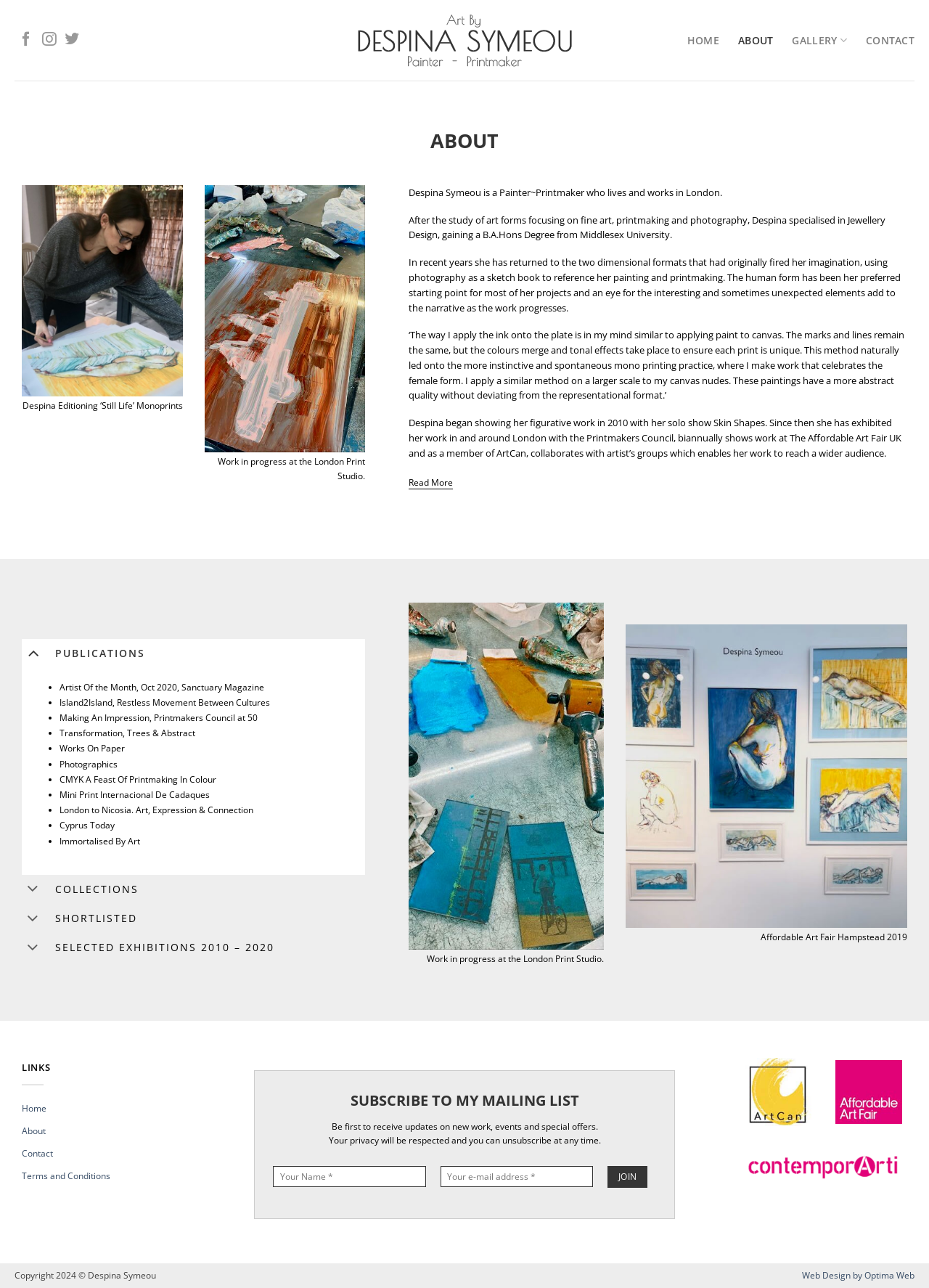Specify the bounding box coordinates of the element's region that should be clicked to achieve the following instruction: "Subscribe to the mailing list". The bounding box coordinates consist of four float numbers between 0 and 1, in the format [left, top, right, bottom].

[0.654, 0.905, 0.697, 0.922]